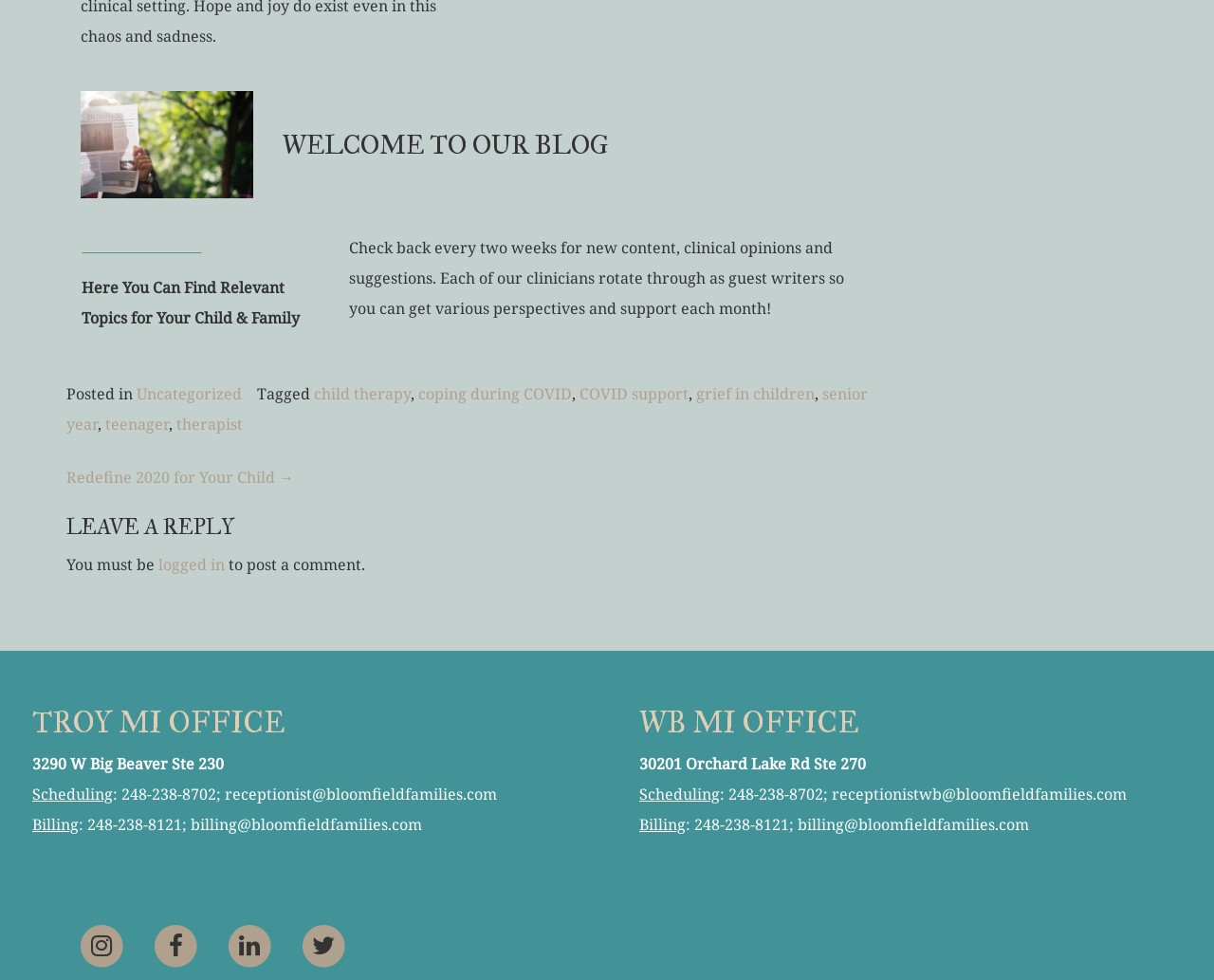Please answer the following question using a single word or phrase: 
What is required to post a comment on this blog?

Login